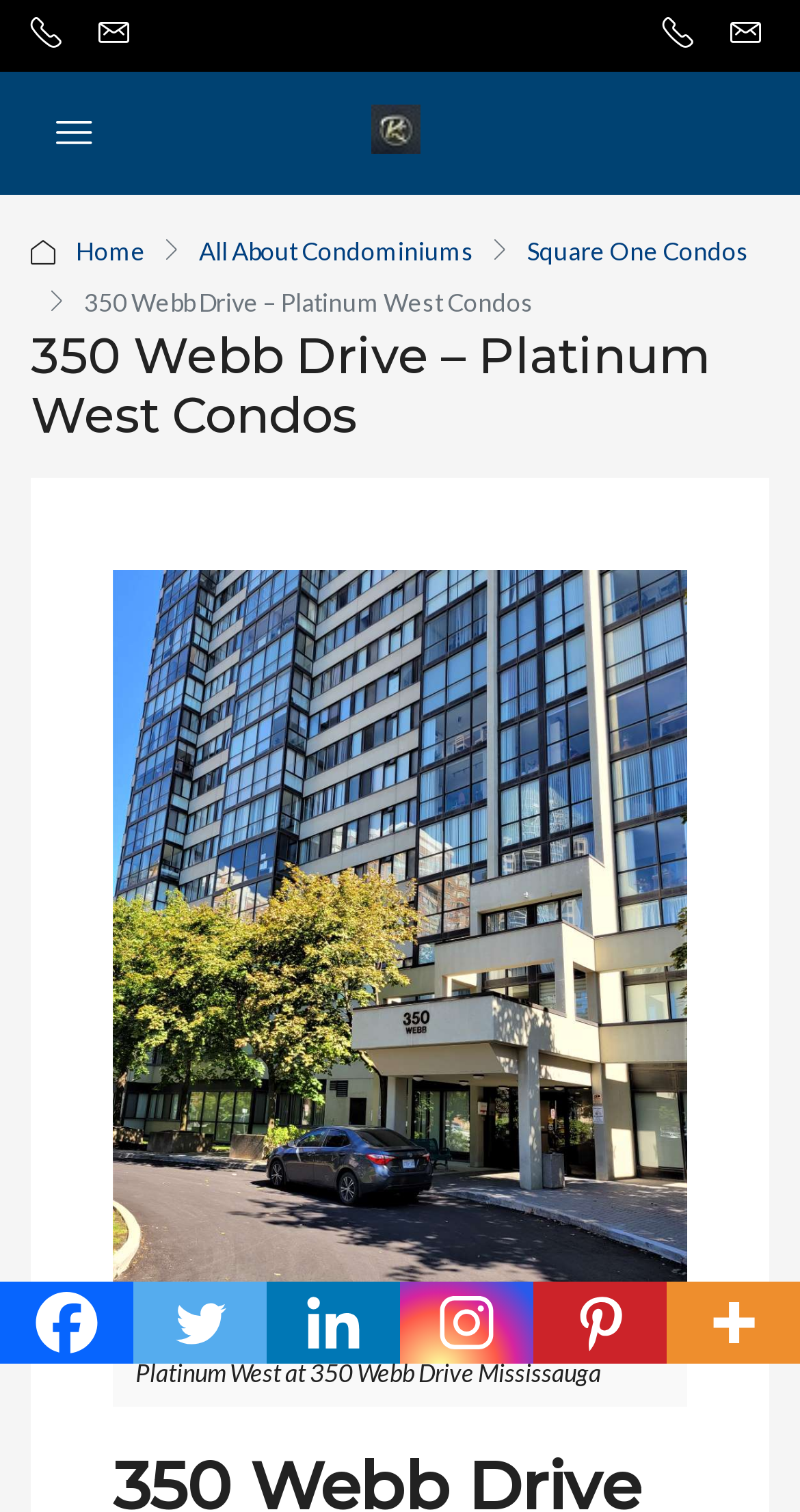Highlight the bounding box of the UI element that corresponds to this description: "Square One Condos".

[0.659, 0.149, 0.936, 0.183]